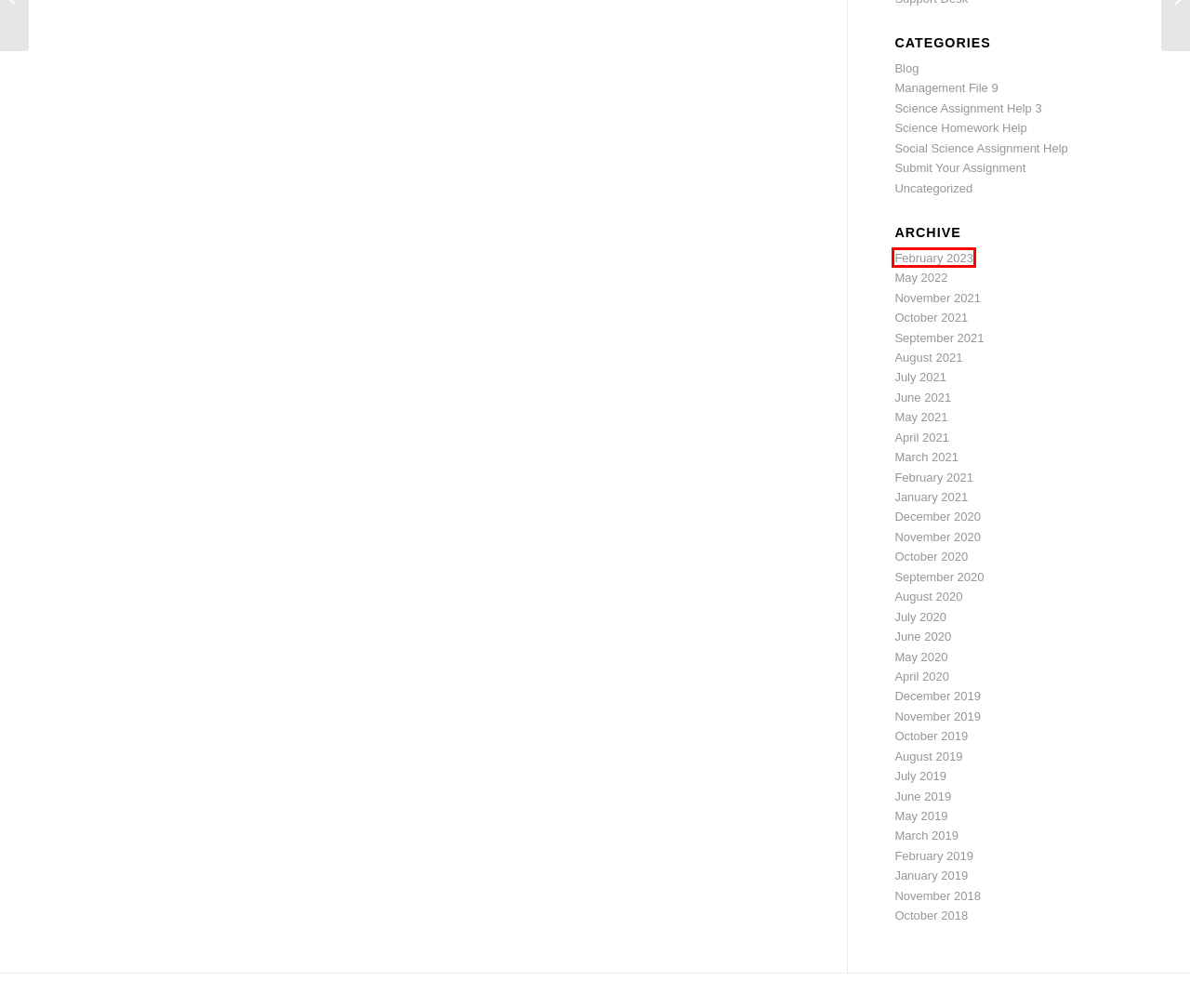Observe the provided screenshot of a webpage with a red bounding box around a specific UI element. Choose the webpage description that best fits the new webpage after you click on the highlighted element. These are your options:
A. April 2020 – Submit Your Homeworks
B. October 2021 – Submit Your Homeworks
C. November 2018 – Submit Your Homeworks
D. July 2019 – Submit Your Homeworks
E. February 2023 – Submit Your Homeworks
F. Management File 9 – Submit Your Homeworks
G. May 2020 – Submit Your Homeworks
H. October 2019 – Submit Your Homeworks

E